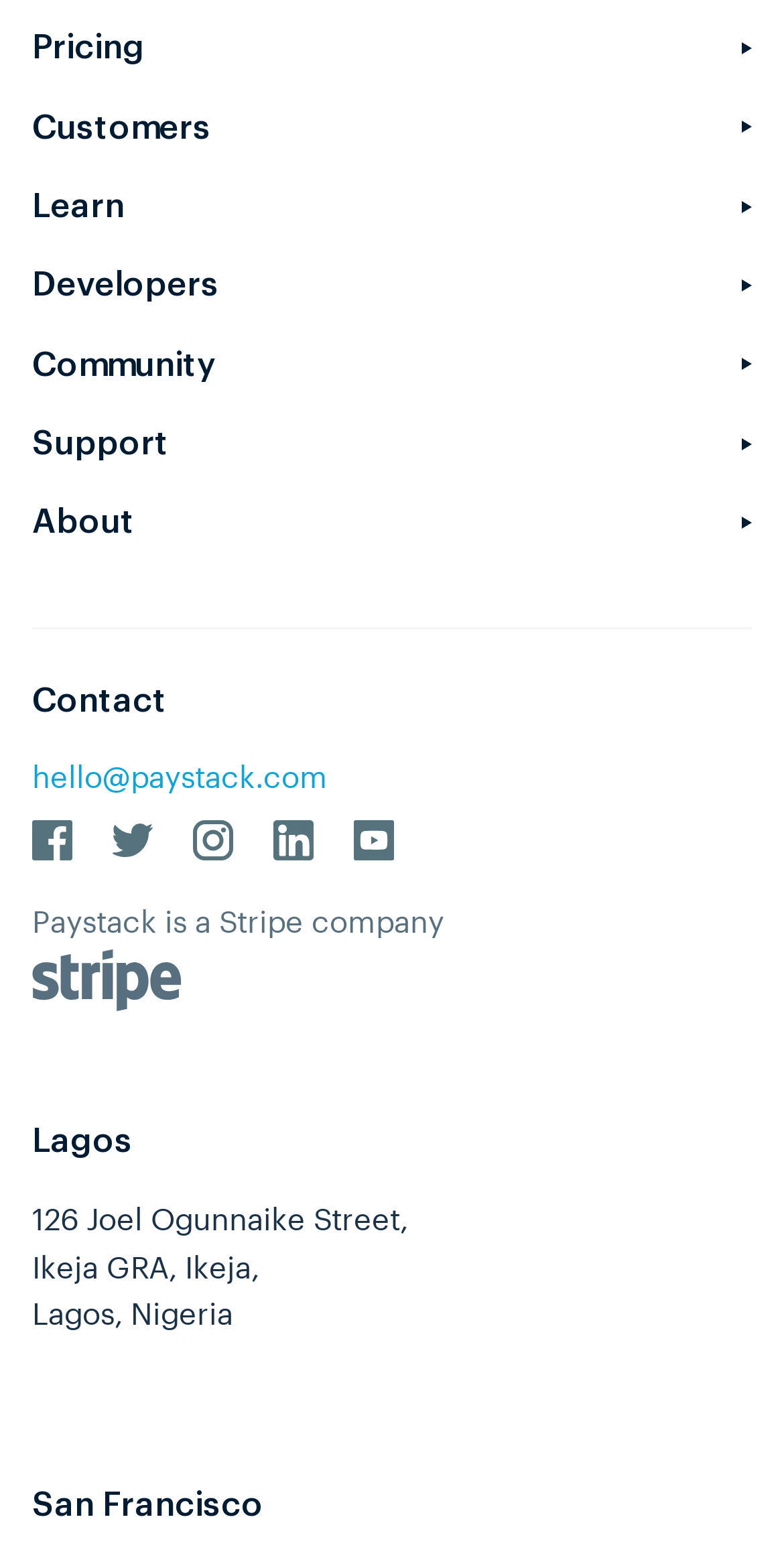Highlight the bounding box coordinates of the region I should click on to meet the following instruction: "Learn from 'Blog'".

[0.041, 0.172, 0.121, 0.191]